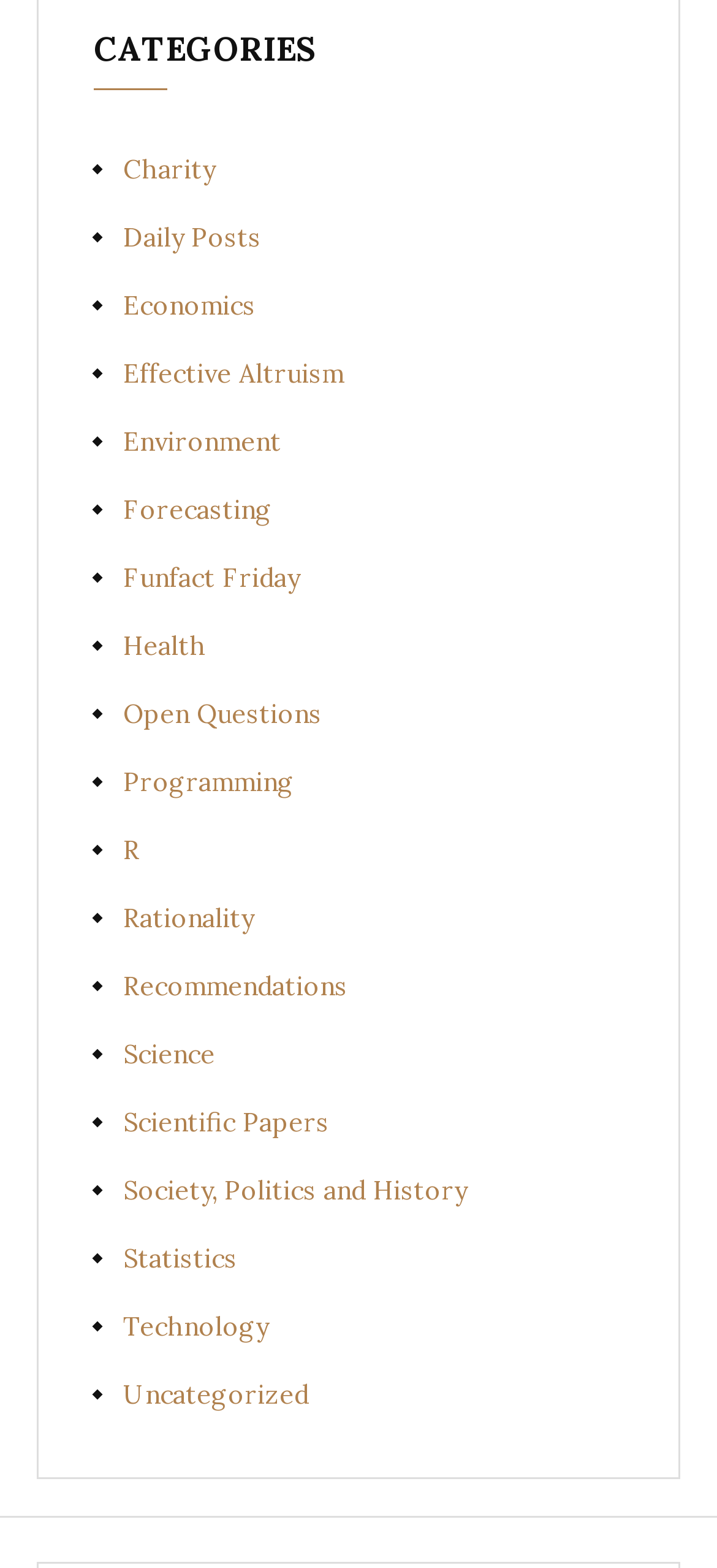Given the element description API Reference, specify the bounding box coordinates of the corresponding UI element in the format (top-left x, top-left y, bottom-right x, bottom-right y). All values must be between 0 and 1.

None